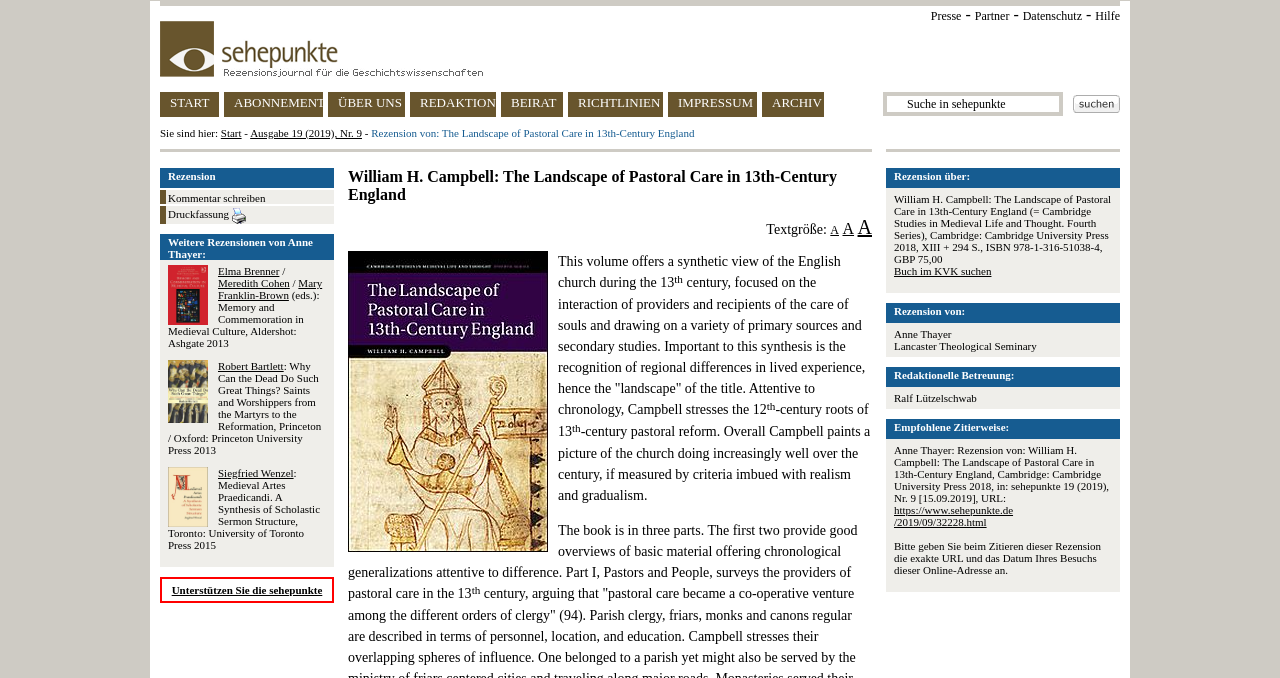Determine the bounding box coordinates for the area that needs to be clicked to fulfill this task: "Read the review from Darrel E". The coordinates must be given as four float numbers between 0 and 1, i.e., [left, top, right, bottom].

None